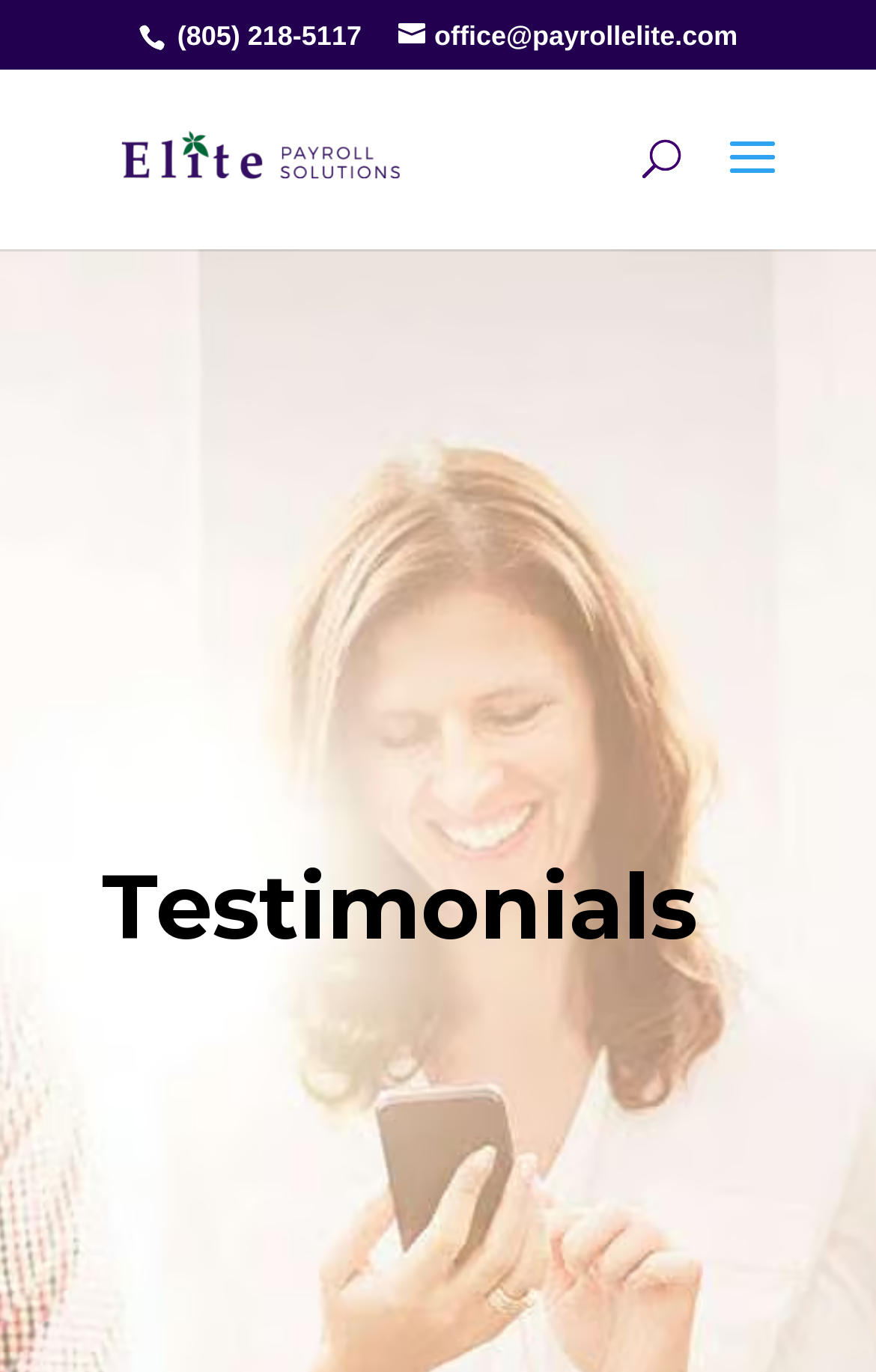Predict the bounding box coordinates for the UI element described as: "Home". The coordinates should be four float numbers between 0 and 1, presented as [left, top, right, bottom].

None